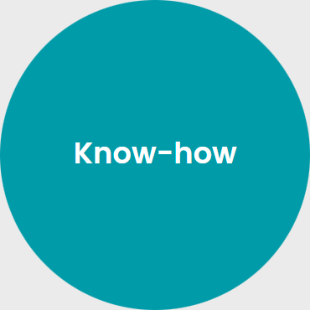How many locations are mentioned for global service and support?
Please look at the screenshot and answer in one word or a short phrase.

Three